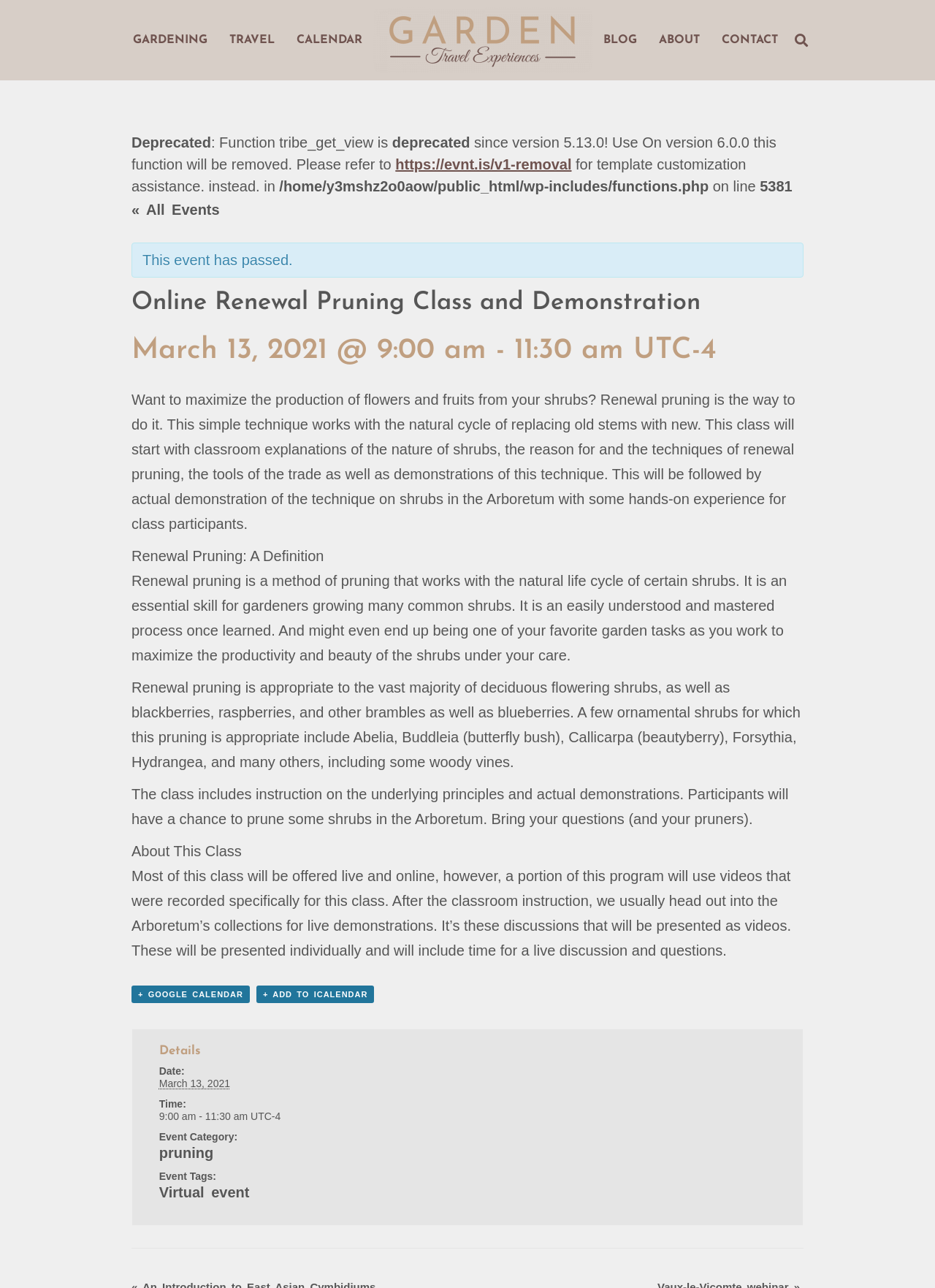Please find the bounding box coordinates in the format (top-left x, top-left y, bottom-right x, bottom-right y) for the given element description. Ensure the coordinates are floating point numbers between 0 and 1. Description: + Add to iCalendar

[0.274, 0.765, 0.4, 0.779]